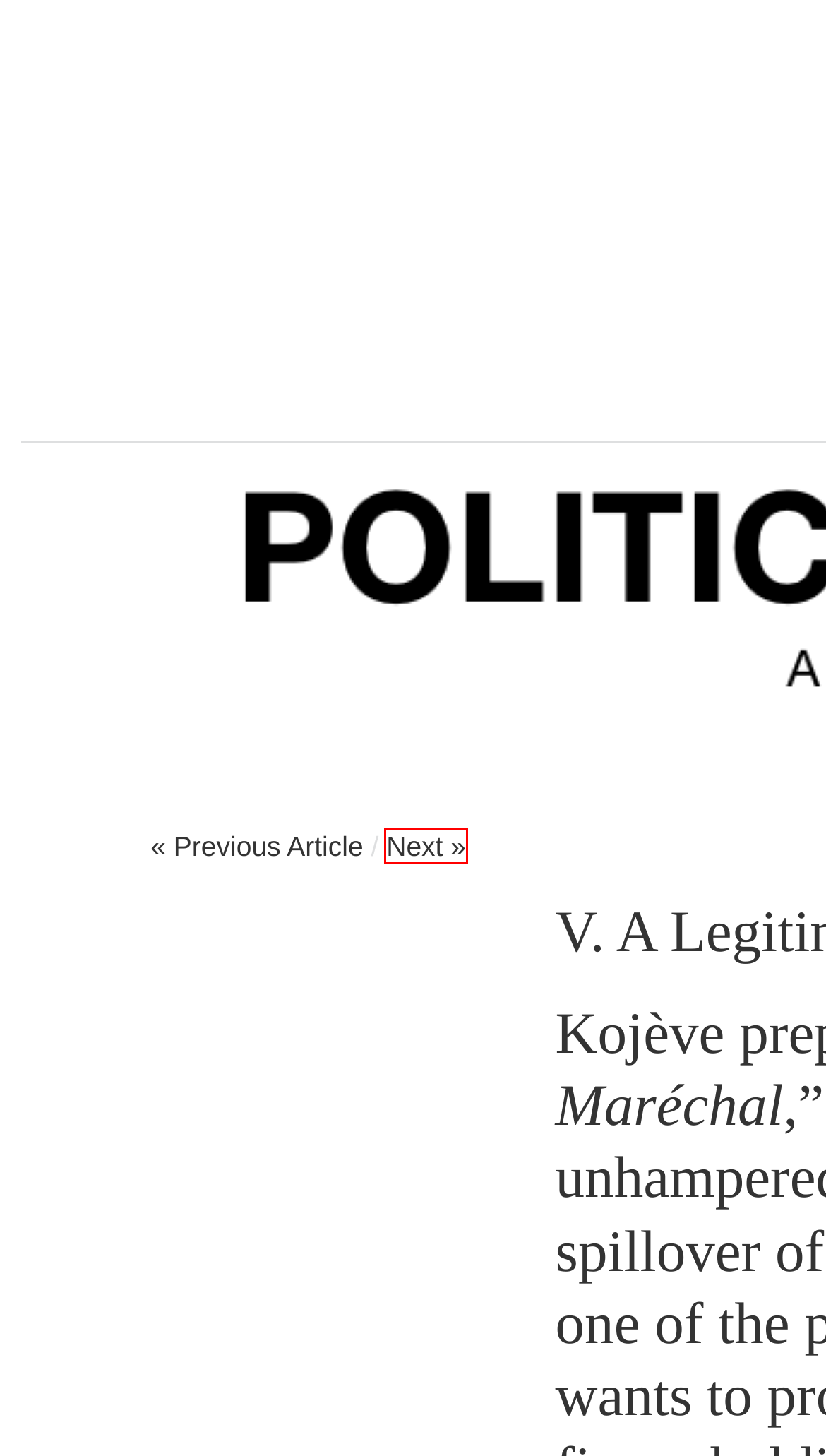Examine the screenshot of a webpage with a red bounding box around a specific UI element. Identify which webpage description best matches the new webpage that appears after clicking the element in the red bounding box. Here are the candidates:
A. Issue 7: The Literature Edition |
B. Contact |
C. Issue 6 |
D. Bubble : Anat Biletzki |
E. Issue 2 |
F. Archē : Stathis Gourgouris |
G. Authority : Avital Ronell |  | Page 8
H. Authority : Avital Ronell |  | Page 9

D